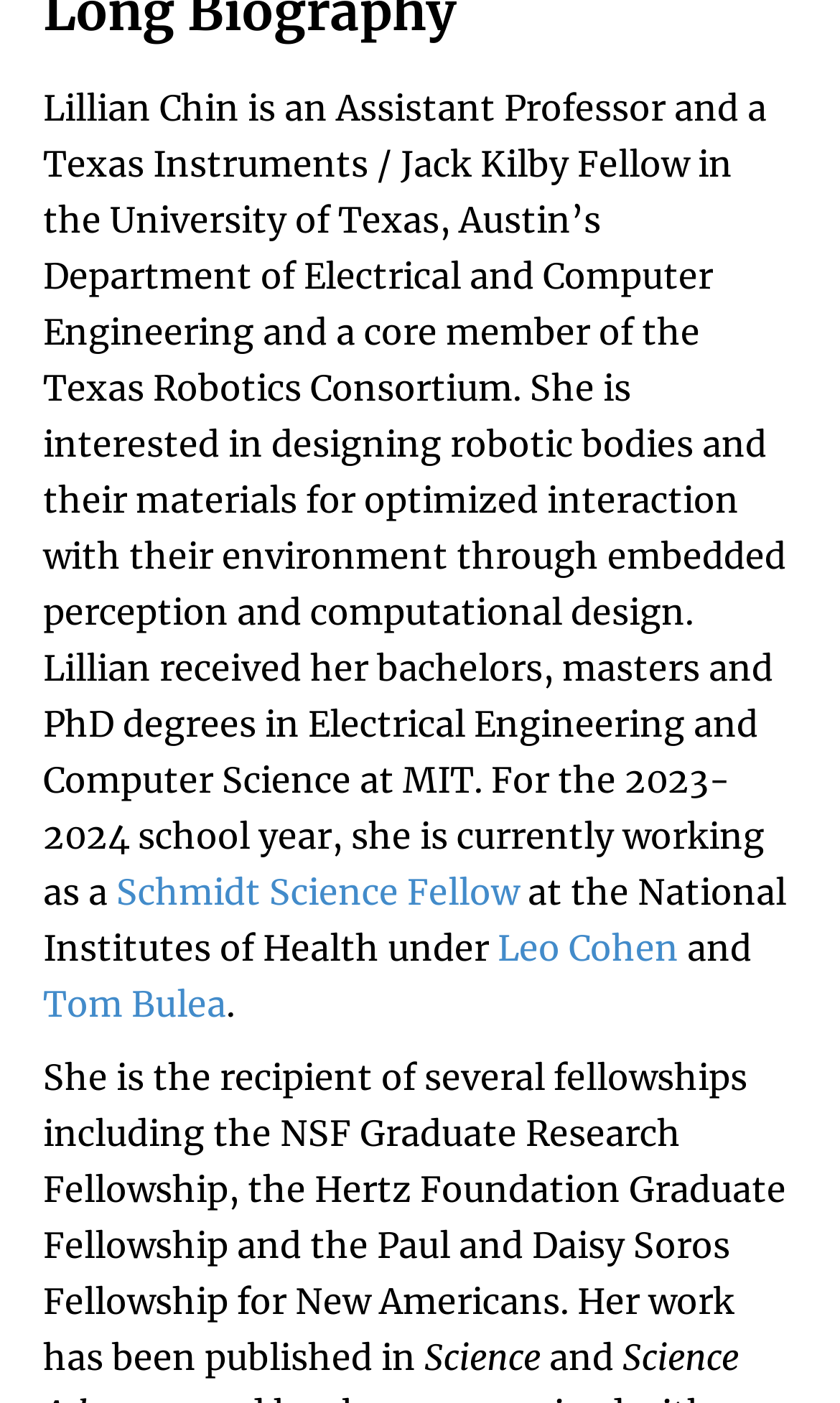Answer the question briefly using a single word or phrase: 
How many fellowships has Lillian Chin received?

Three